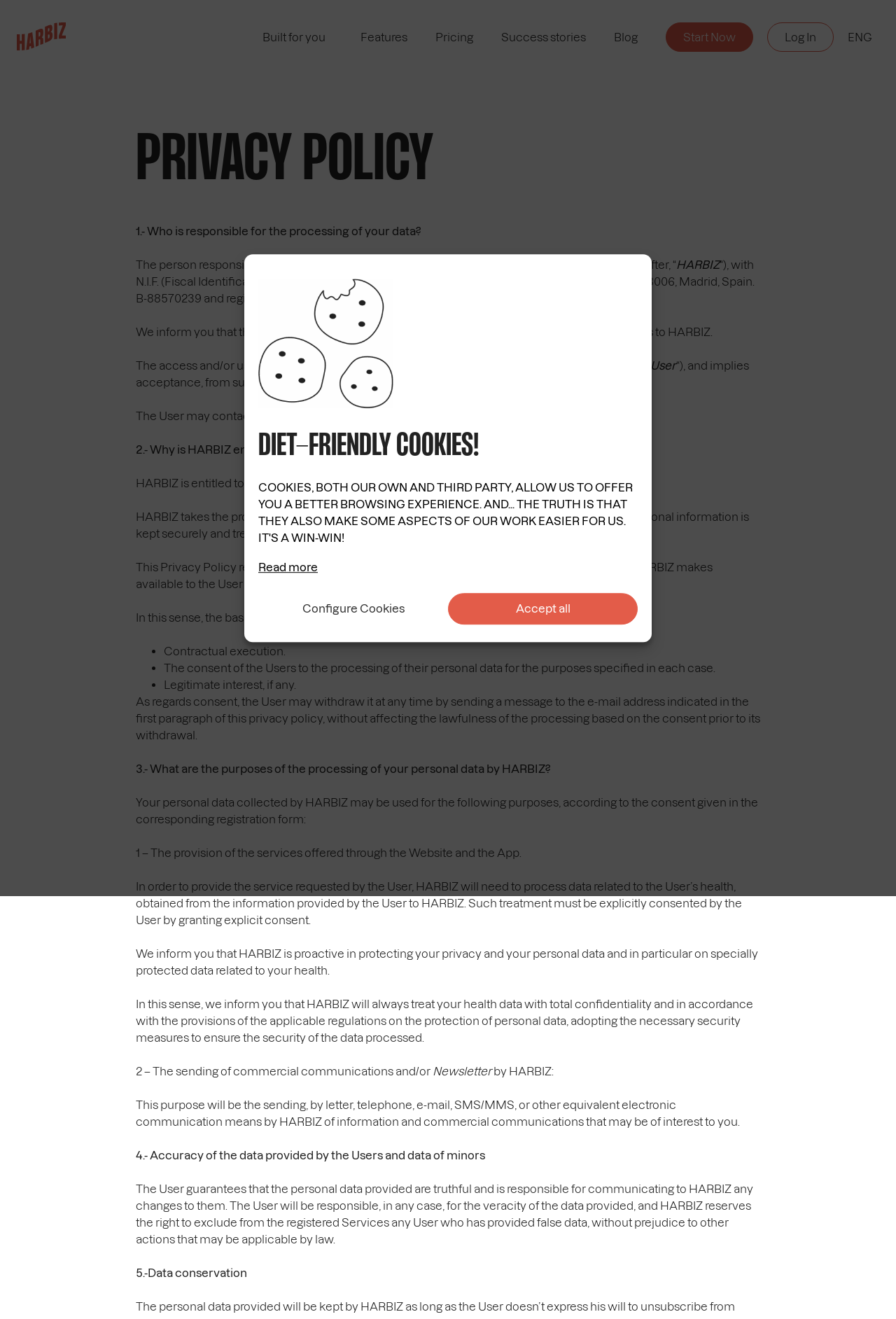Identify the bounding box coordinates of the region I need to click to complete this instruction: "Click 'Read more'".

[0.288, 0.425, 0.355, 0.435]